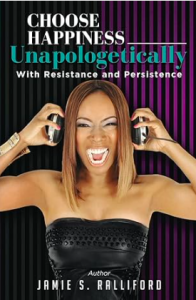What is the dominant color of the background?
Using the image as a reference, answer the question in detail.

The background of the book cover features a vibrant striped pattern, with purple and black being the dominant colors, which enhances the energetic vibe of the cover.